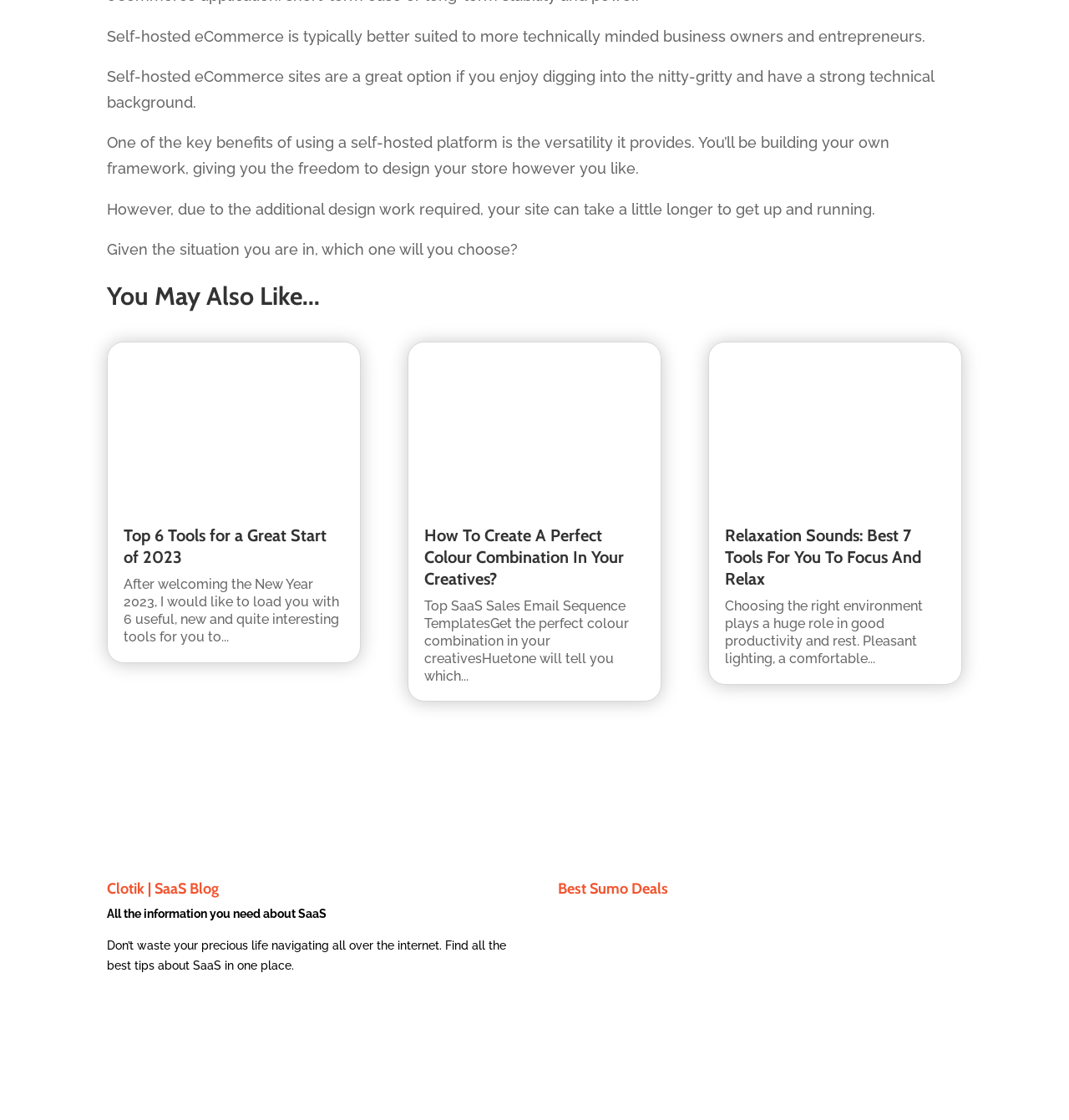Can you provide the bounding box coordinates for the element that should be clicked to implement the instruction: "Visit 'Clotik | SaaS Blog'"?

[0.1, 0.787, 0.478, 0.808]